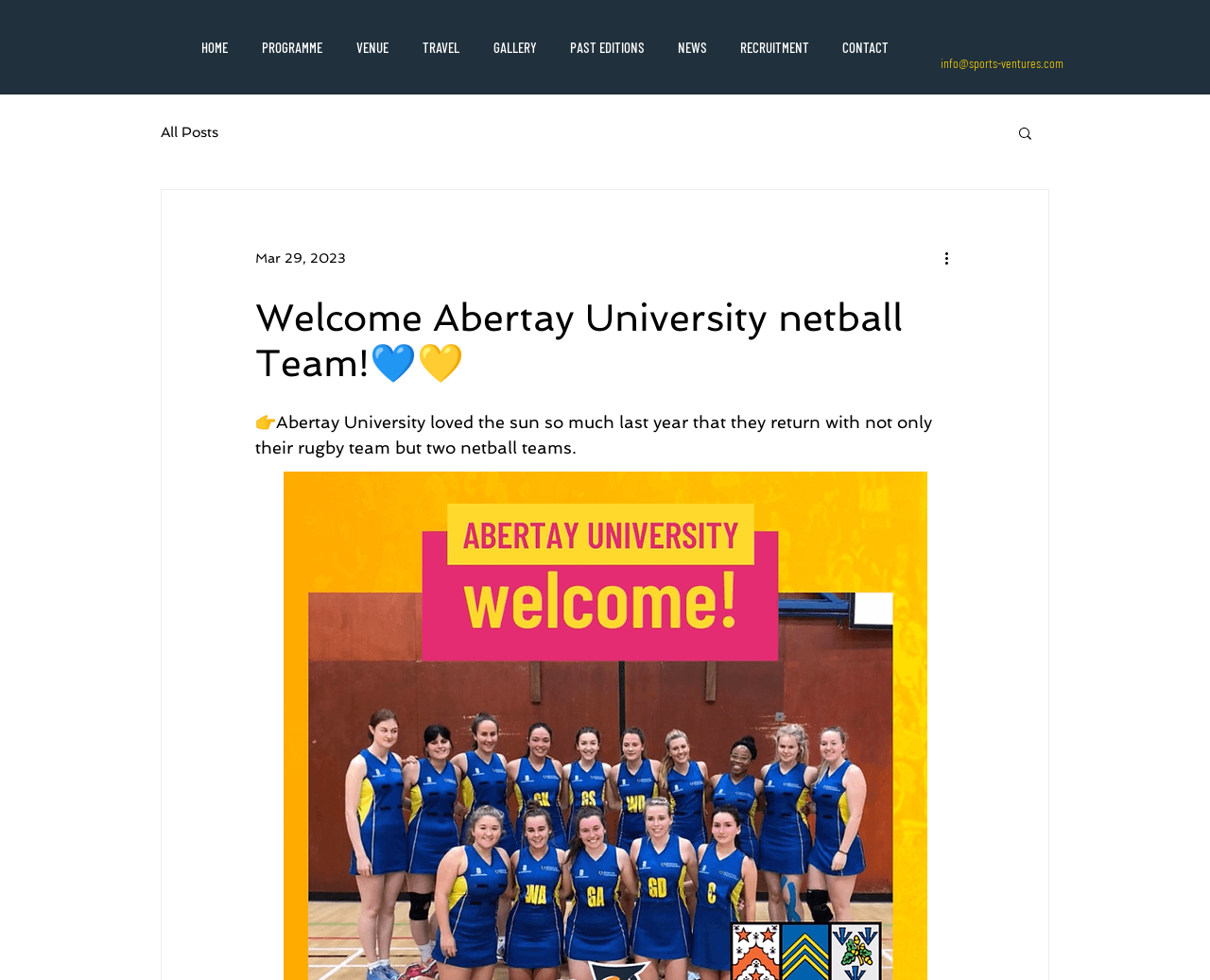Please predict the bounding box coordinates of the element's region where a click is necessary to complete the following instruction: "Search". The coordinates should be represented by four float numbers between 0 and 1, i.e., [left, top, right, bottom].

[0.84, 0.127, 0.855, 0.148]